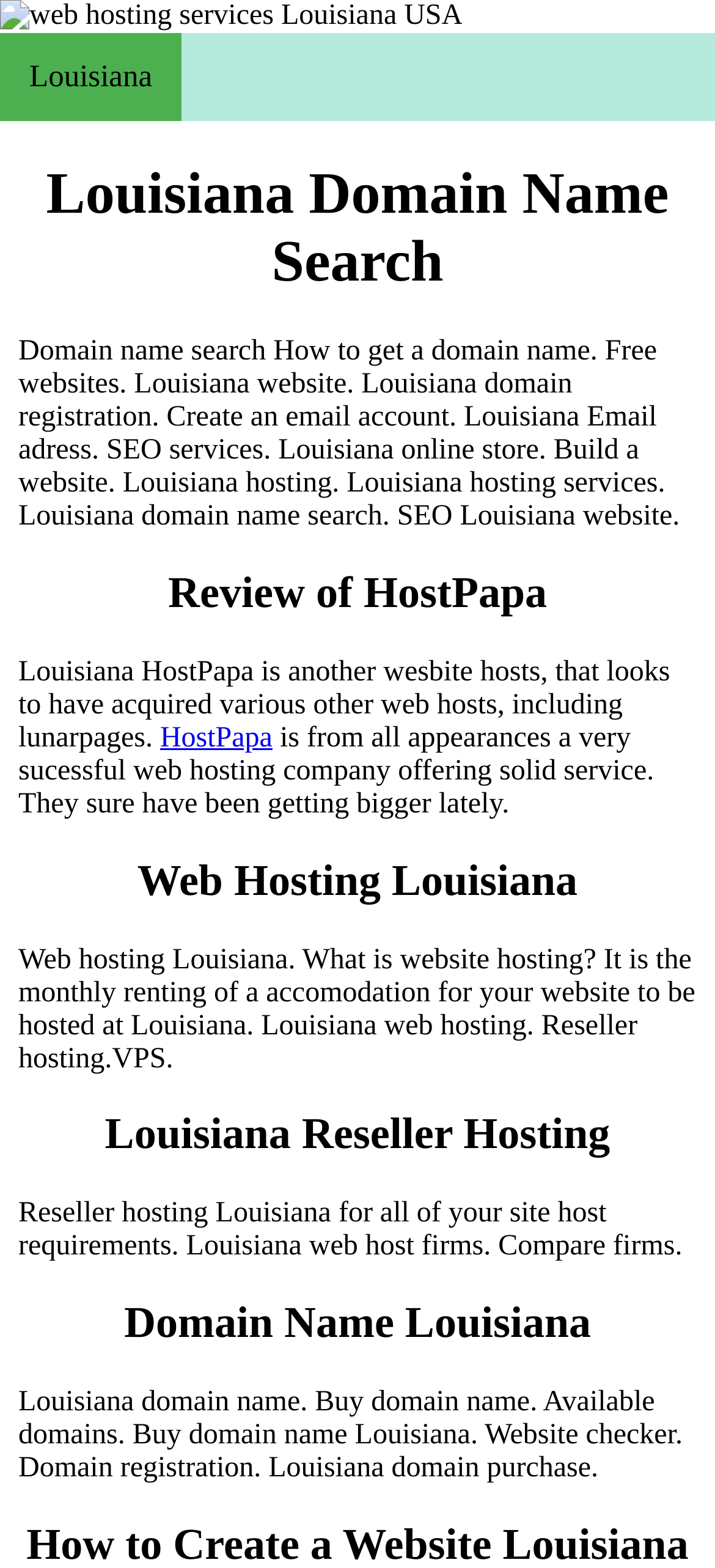Produce an elaborate caption capturing the essence of the webpage.

The webpage is about web hosting services in Louisiana, USA, and domain name search. At the top, there is an image related to web hosting services in Louisiana, USA, taking up about half of the screen width. Below the image, there is a link to "Louisiana" on the left side. 

To the right of the link, there is a heading "Louisiana Domain Name Search" that spans the entire width of the screen. Below this heading, there is a block of text that provides information on domain name search, free websites, Louisiana website, and other related services. This text block takes up about a quarter of the screen height.

Further down, there is a heading "Review of HostPapa" that also spans the entire width of the screen. Below this heading, there is a text block that reviews HostPapa, a web hosting company, and provides information about its services. There is also a link to "HostPapa" within this text block.

Below the review, there is a heading "Web Hosting Louisiana" that again spans the entire width of the screen. The text block below this heading explains what web hosting is, and provides information on Louisiana web hosting, reseller hosting, and VPS.

The next section is headed by "Louisiana Reseller Hosting" and provides information on reseller hosting services in Louisiana. Finally, the last section is headed by "Domain Name Louisiana" and provides information on buying domain names, available domains, and domain registration in Louisiana.